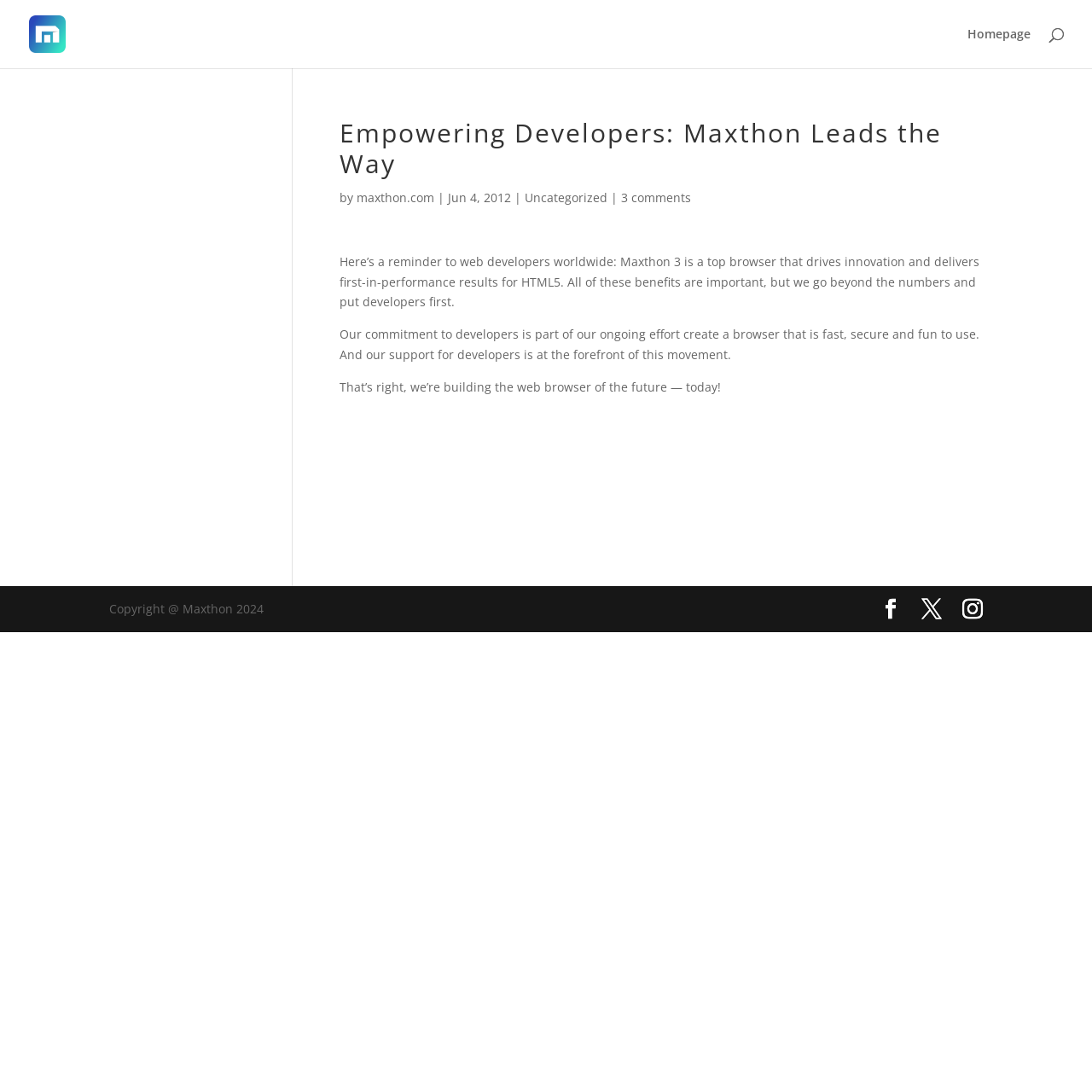Determine the main text heading of the webpage and provide its content.

Empowering Developers: Maxthon Leads the Way